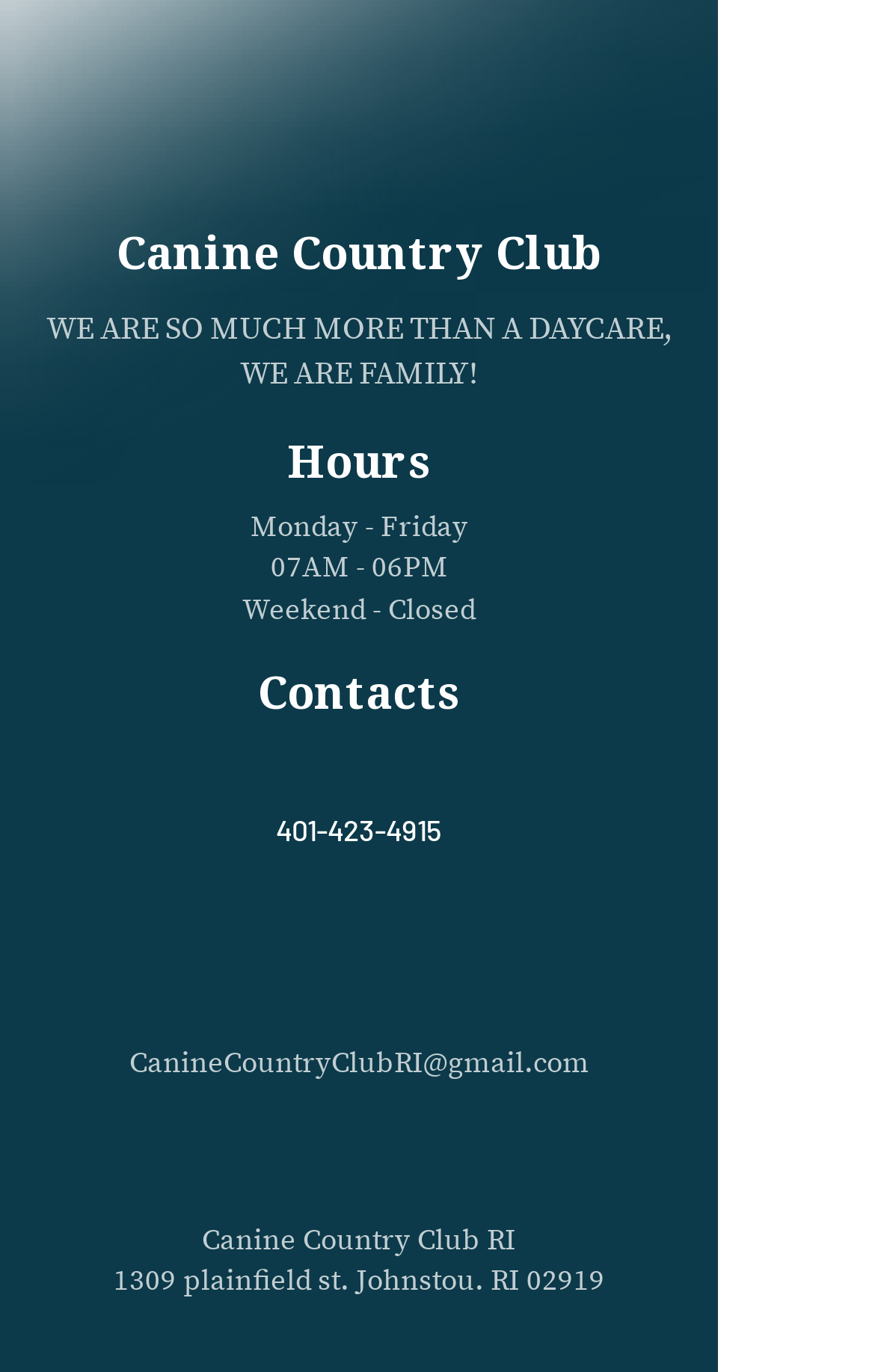Utilize the details in the image to thoroughly answer the following question: How many social media links are there?

The social media links can be found in the 'Social Bar' section of the page. There are two link elements, each representing a social media platform, which can be counted to determine the number of social media links.